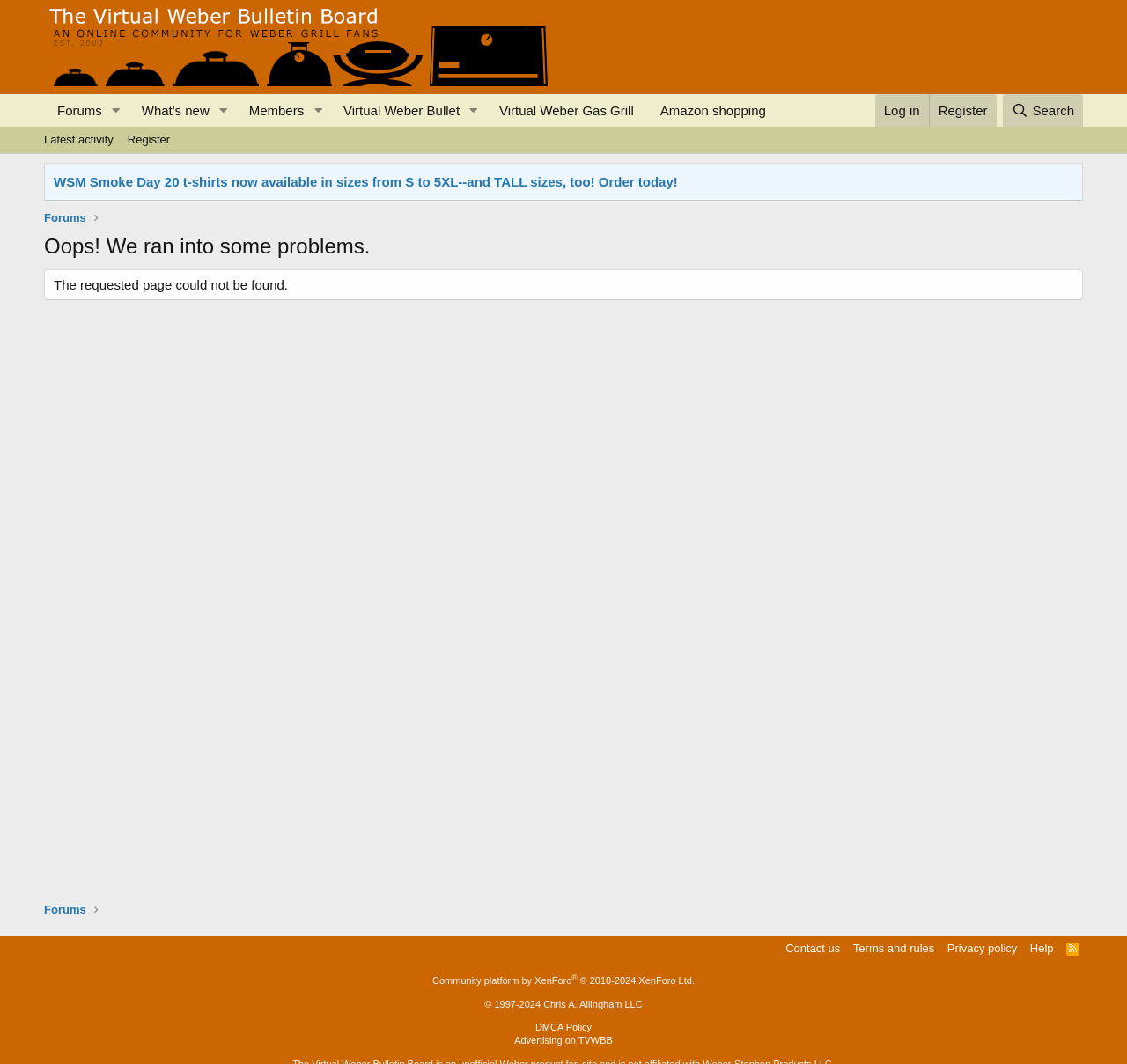What is the error message displayed on the webpage? Analyze the screenshot and reply with just one word or a short phrase.

The requested page could not be found.